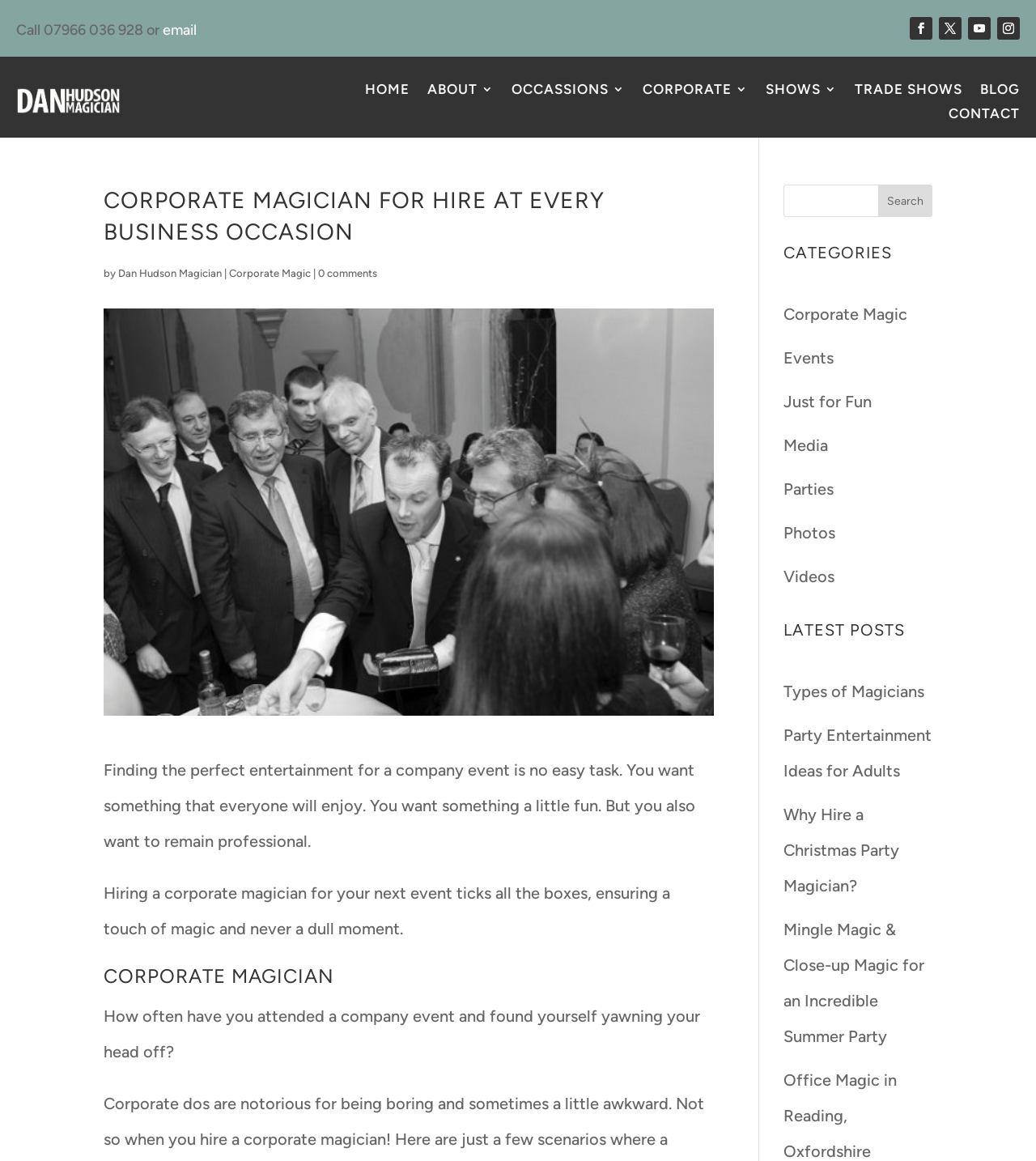Pinpoint the bounding box coordinates of the clickable area necessary to execute the following instruction: "Call the phone number". The coordinates should be given as four float numbers between 0 and 1, namely [left, top, right, bottom].

[0.016, 0.018, 0.157, 0.033]